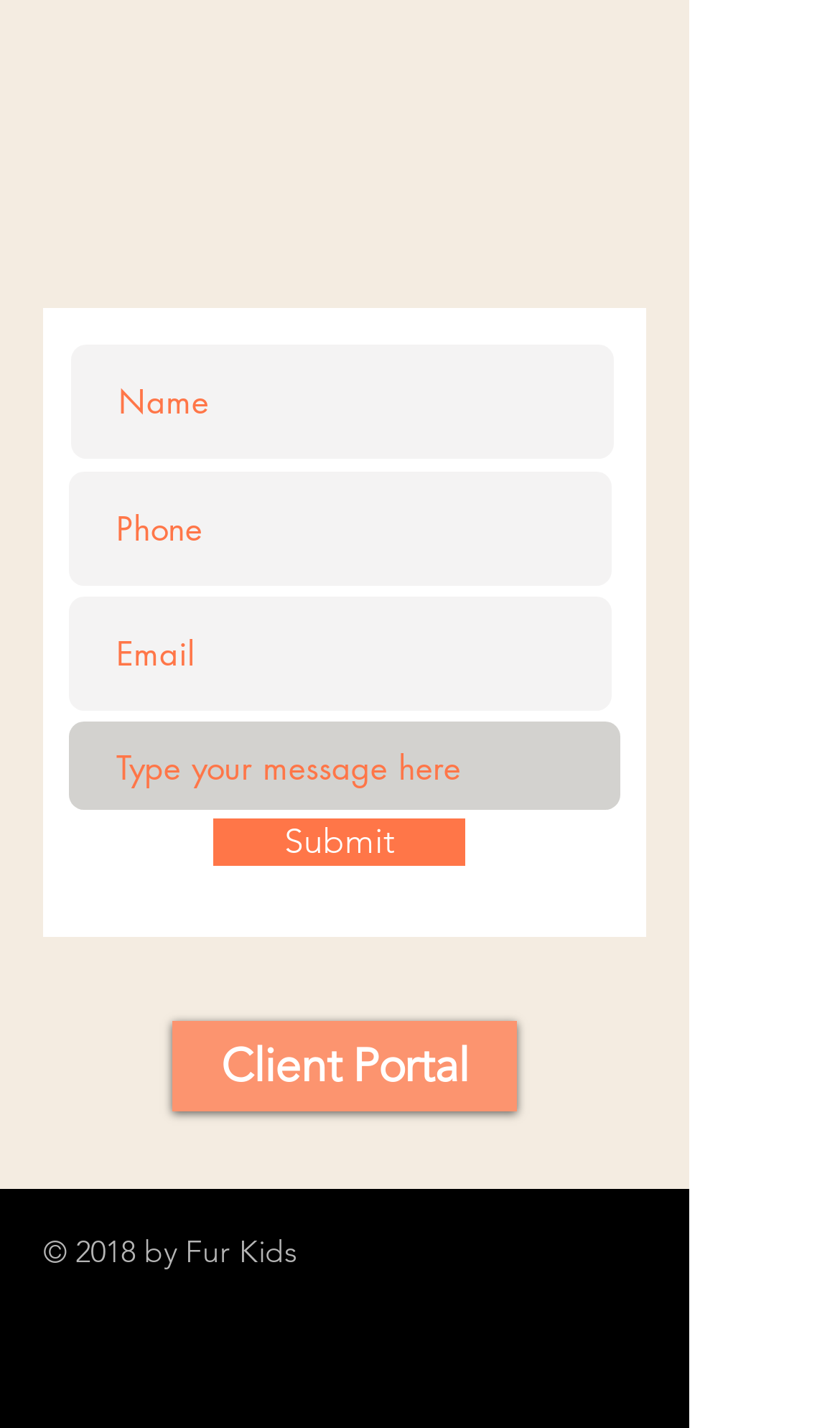Please give a concise answer to this question using a single word or phrase: 
How many textboxes are required?

4